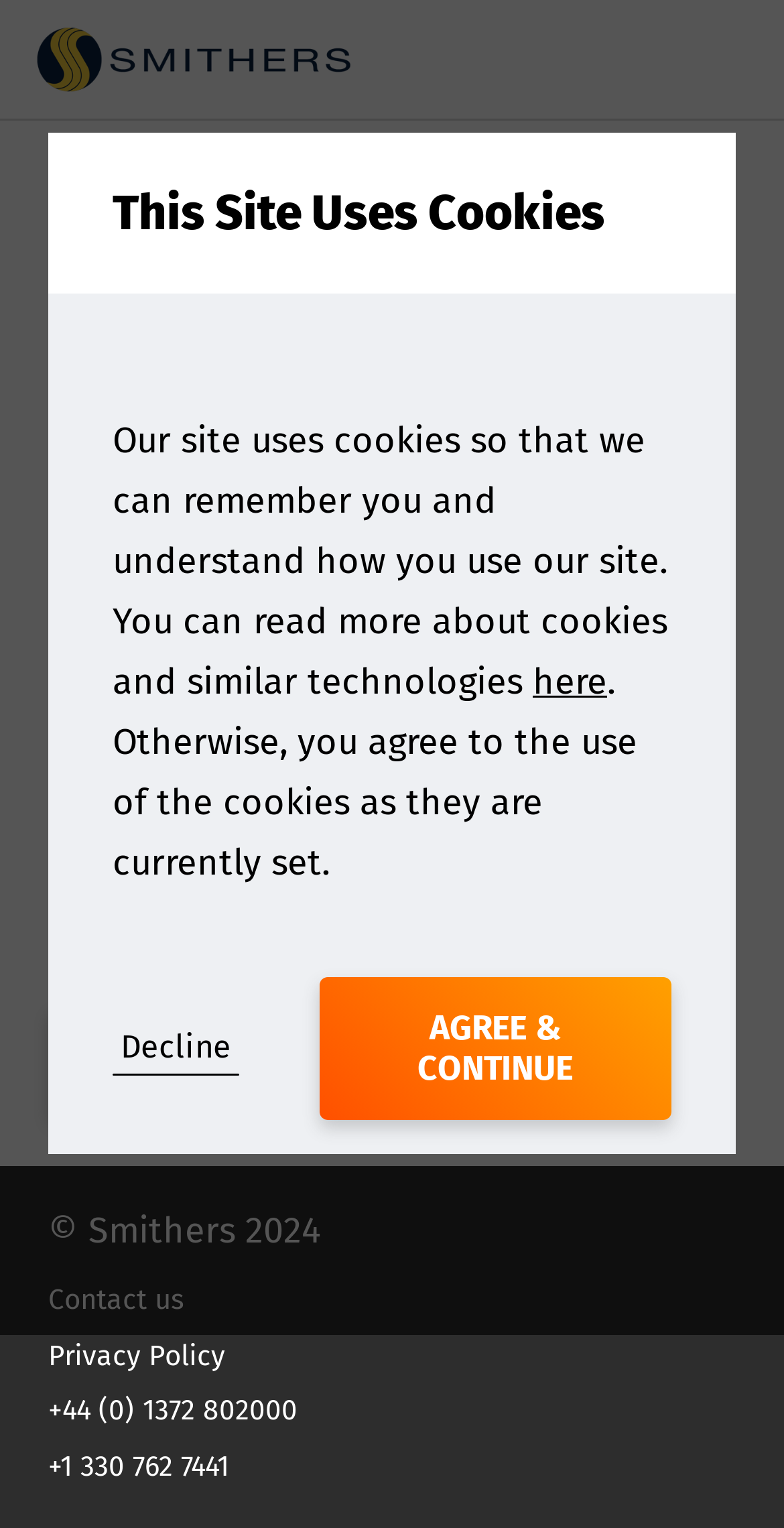Given the element description "Take me to the homepage", identify the bounding box of the corresponding UI element.

[0.062, 0.658, 0.801, 0.732]